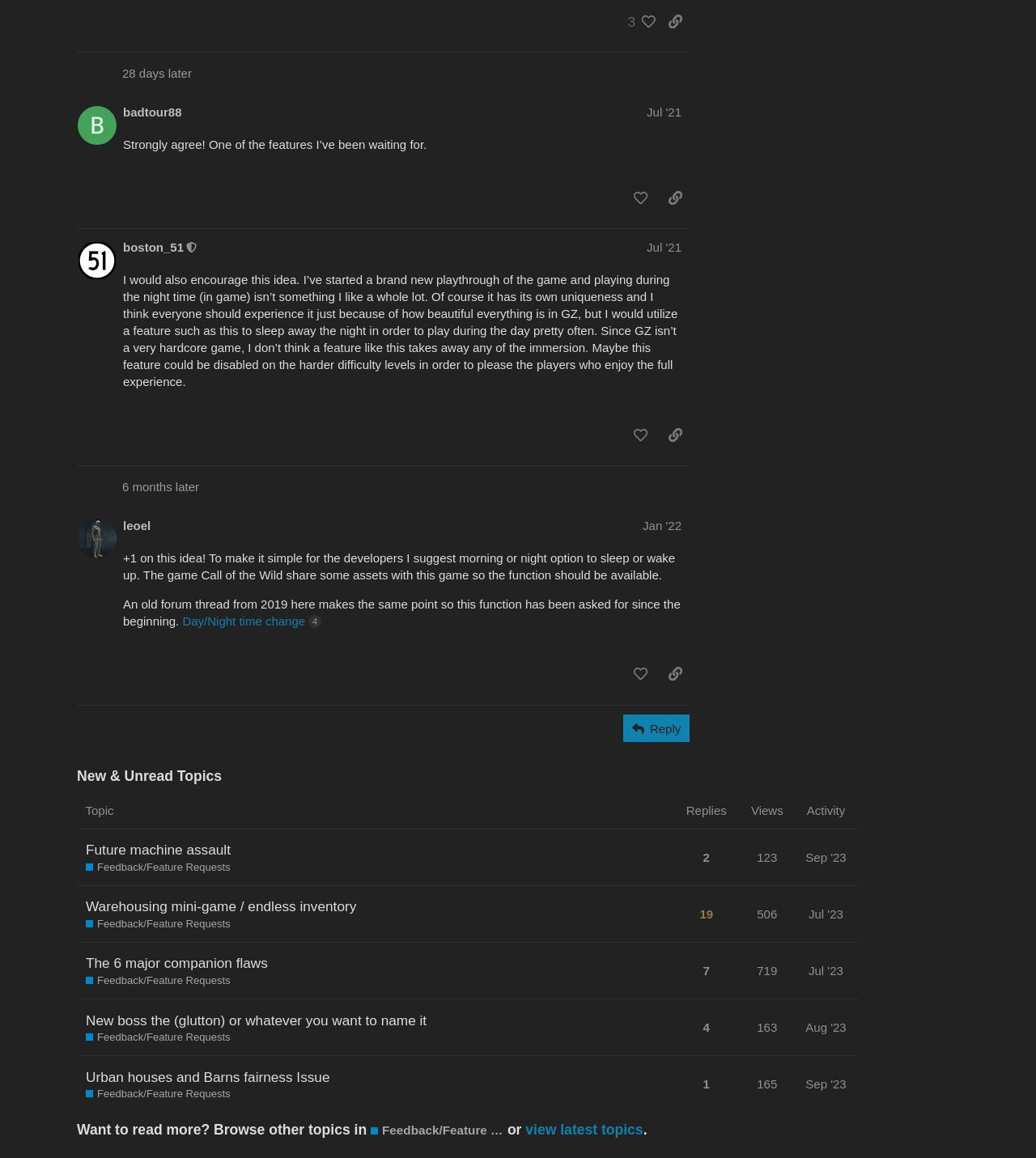What is the topic category of the post 'Warehousing mini-game / endless inventory'?
Based on the image, please offer an in-depth response to the question.

I found the post 'Warehousing mini-game / endless inventory' and looked at its corresponding topic category, which is 'Feedback/Feature Requests'.